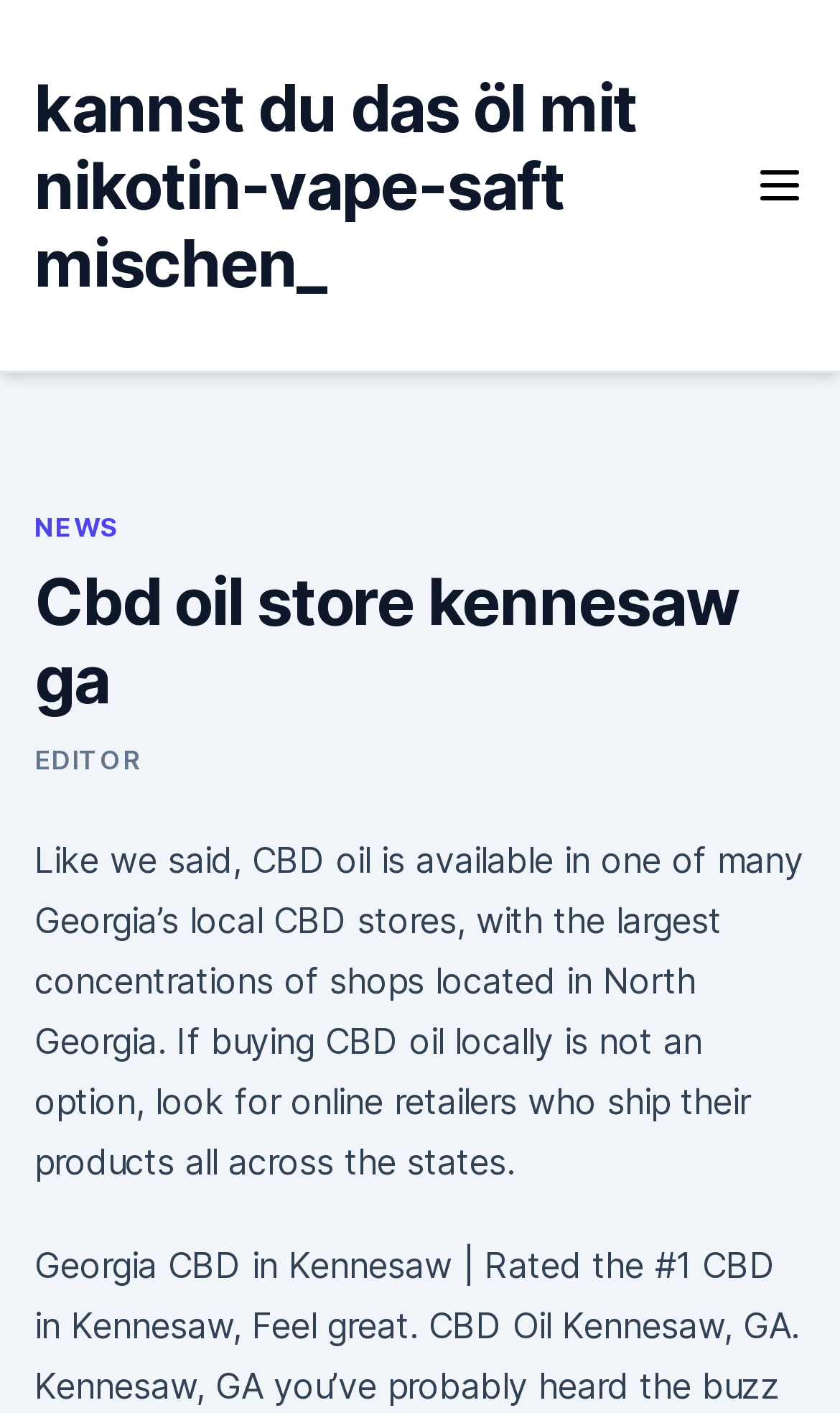Look at the image and write a detailed answer to the question: 
What is the topic of the text?

The topic of the text is CBD oil because the text mentions 'CBD oil is available in one of many Georgia’s local CBD stores' and 'buying CBD oil locally is not an option'.